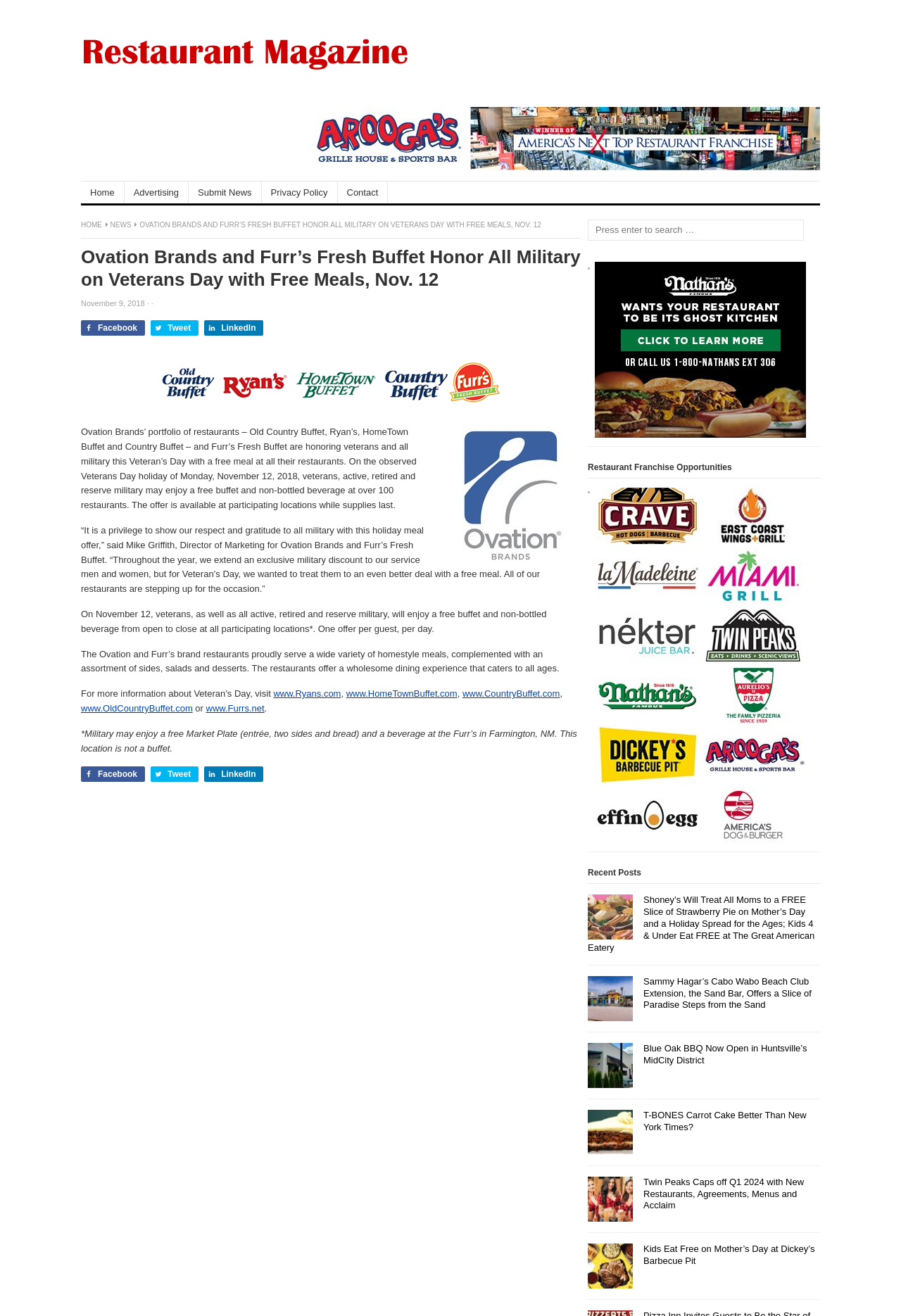Please identify the bounding box coordinates of the element's region that should be clicked to execute the following instruction: "Visit the Facebook page". The bounding box coordinates must be four float numbers between 0 and 1, i.e., [left, top, right, bottom].

[0.09, 0.244, 0.161, 0.255]